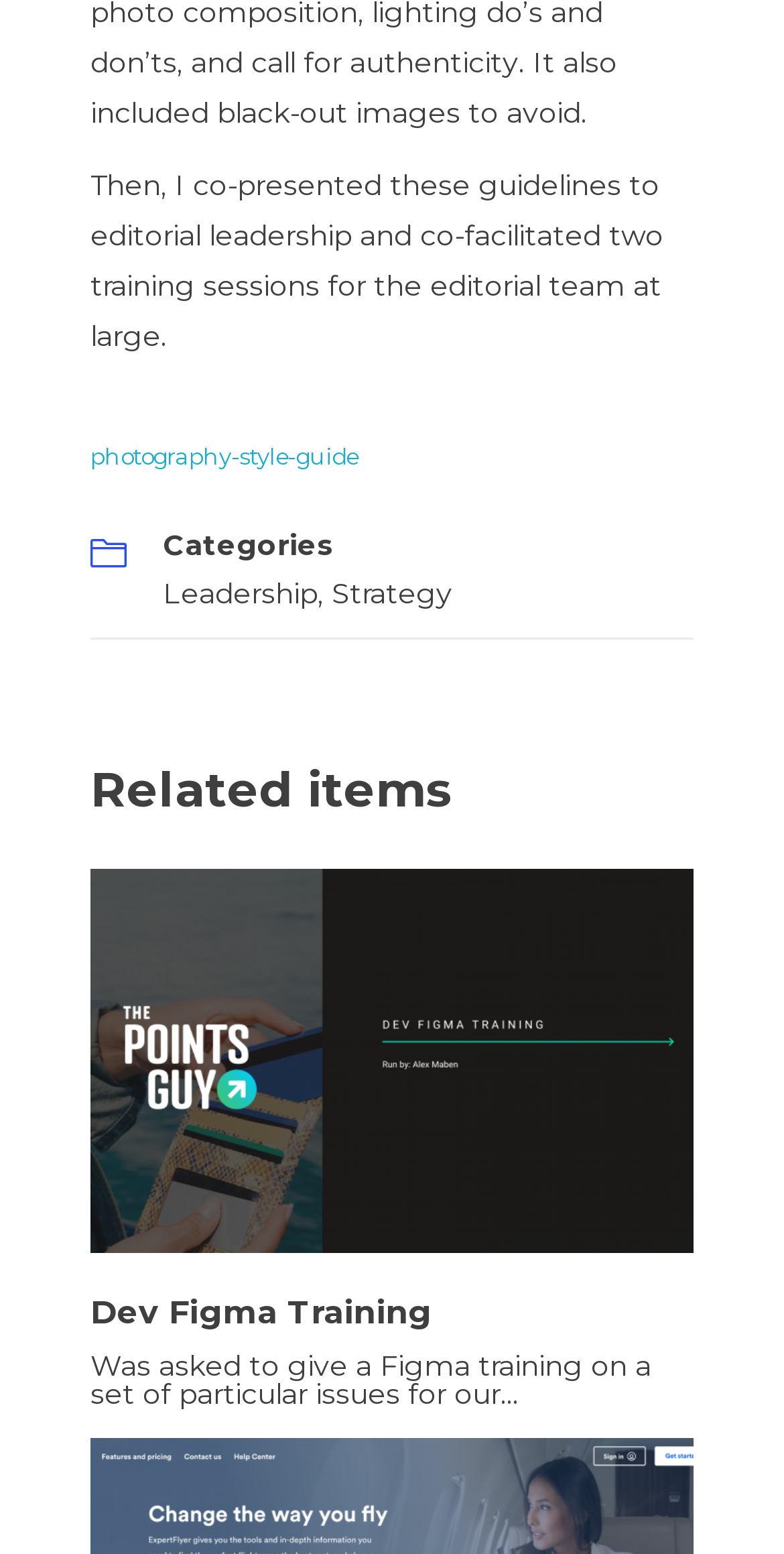How many related items are listed?
Please answer the question with as much detail as possible using the screenshot.

I found this answer by looking at the heading 'Related items' and the single link element below it, suggesting that there is only one related item.